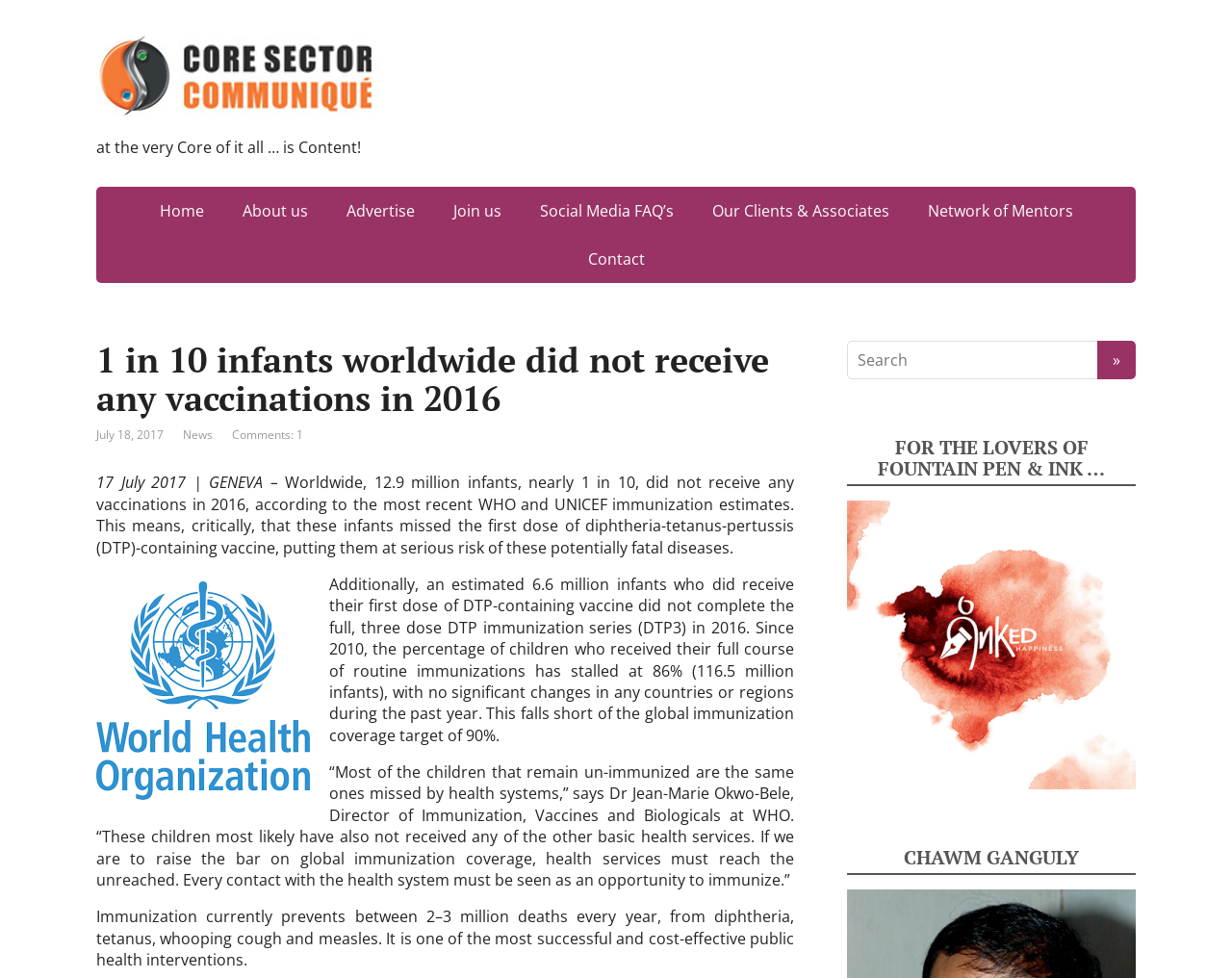Offer a detailed explanation of the webpage layout and contents.

The webpage is about a news article from the Core Sector Communique, with a focus on vaccination rates worldwide. At the top, there is a logo of Core Sector Communique, accompanied by a link to the same. Below this, there is a tagline "at the very Core of it all … is Content!".

The main navigation menu is located below the tagline, consisting of links to "Home", "About us", "Advertise", "Join us", "Social Media FAQ’s", "Our Clients & Associates", "Network of Mentors", and "Contact". The "Contact" link is slightly separated from the others, positioned more towards the center of the page.

The main content of the webpage is an article with the title "1 in 10 infants worldwide did not receive any vaccinations in 2016". The article is dated July 18, 2017, and has a category label "News" with a comment count of 1. The article text is divided into four paragraphs, discussing the vaccination rates worldwide, the risks associated with not receiving vaccinations, and the importance of immunization.

On the right side of the page, there is a search box with a "»" button, allowing users to search for content on the website. Below the search box, there is a promotional text "FOR THE LOVERS OF FOUNTAIN PEN & INK …" and a link to an unknown destination. At the very bottom of the page, there is a footer section with a text "CHAWM GANGULY".